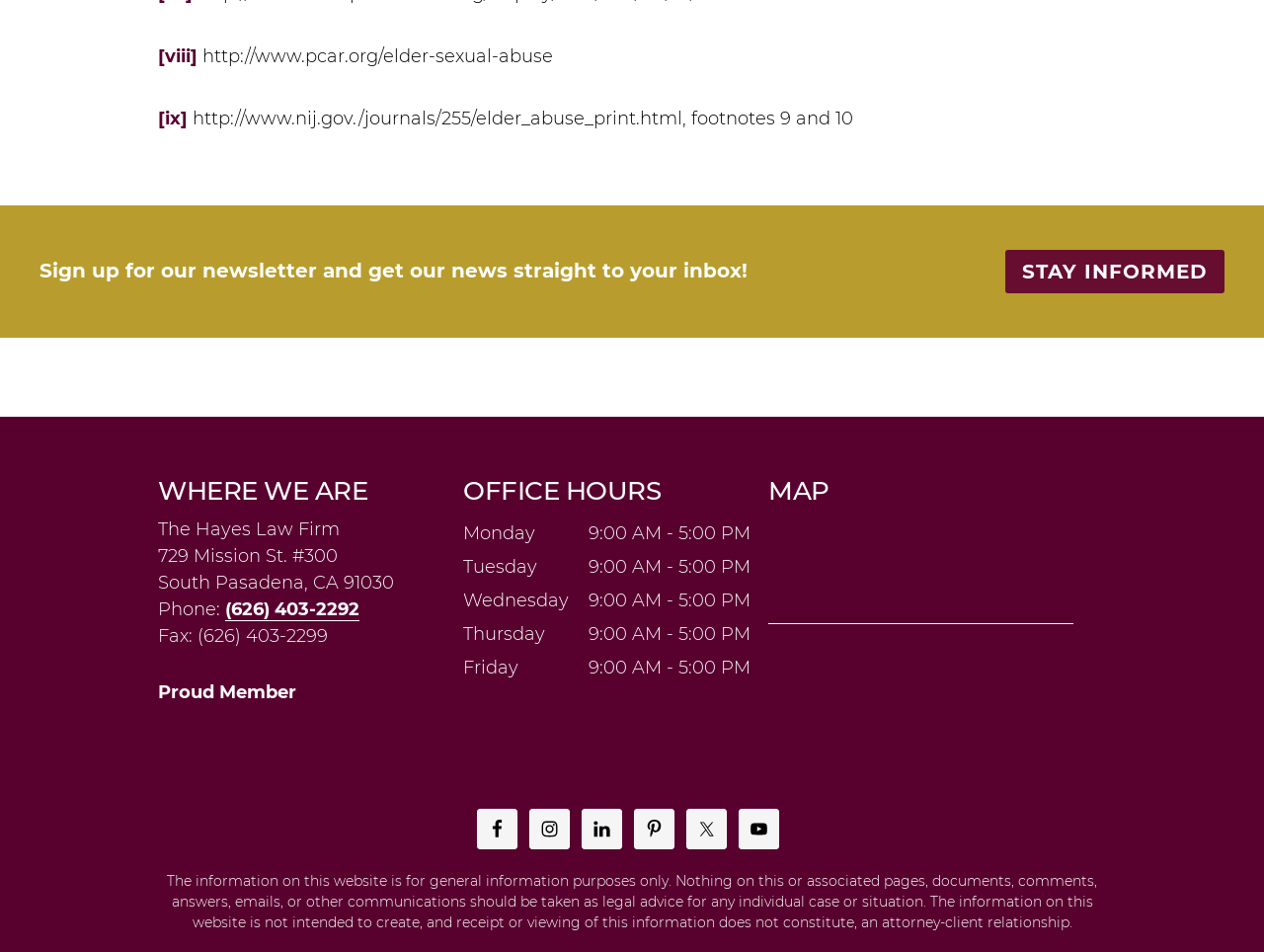Determine the bounding box coordinates of the element that should be clicked to execute the following command: "Open the map".

[0.608, 0.631, 0.849, 0.655]